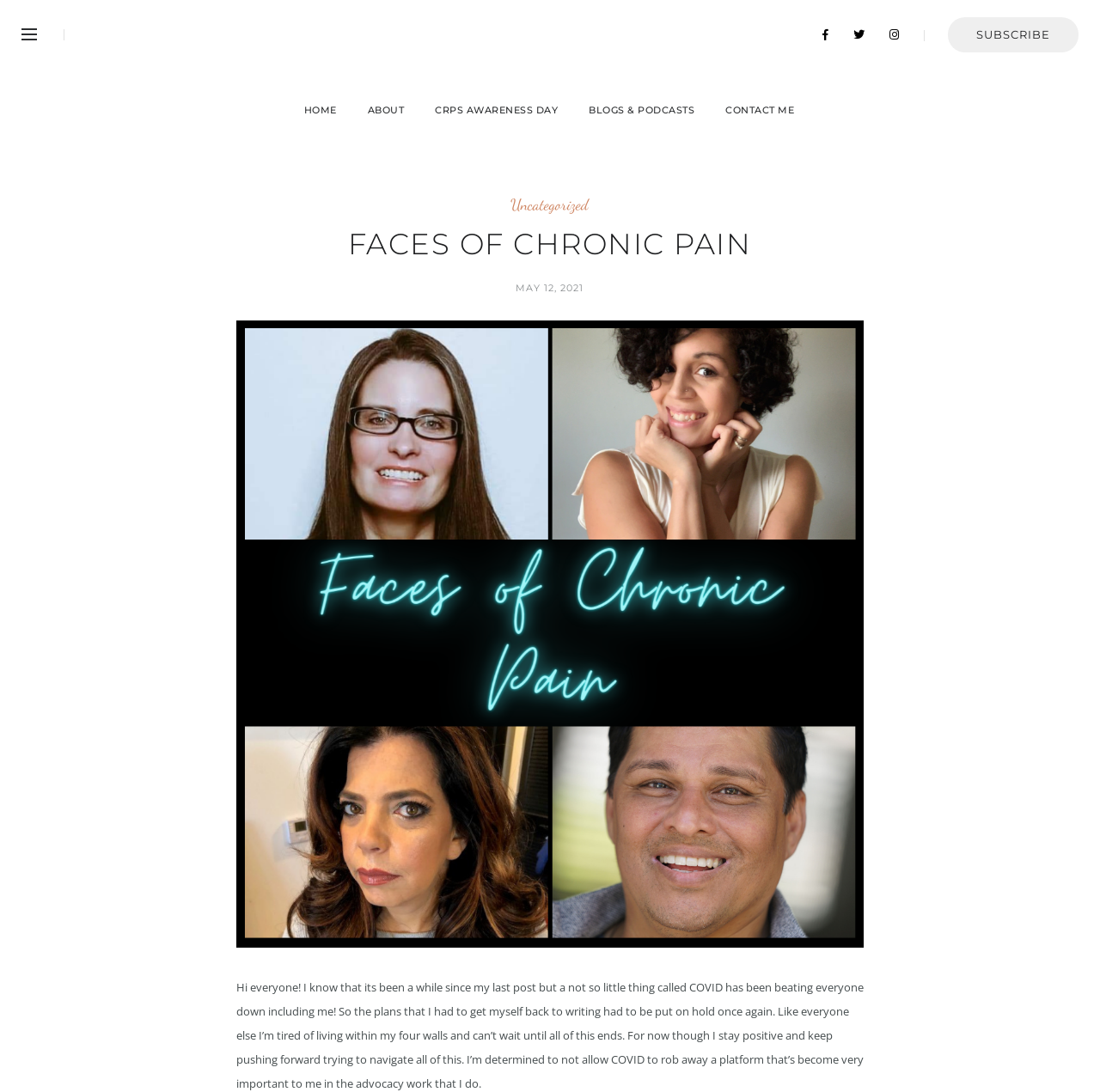Locate and extract the headline of this webpage.

FACES OF CHRONIC PAIN